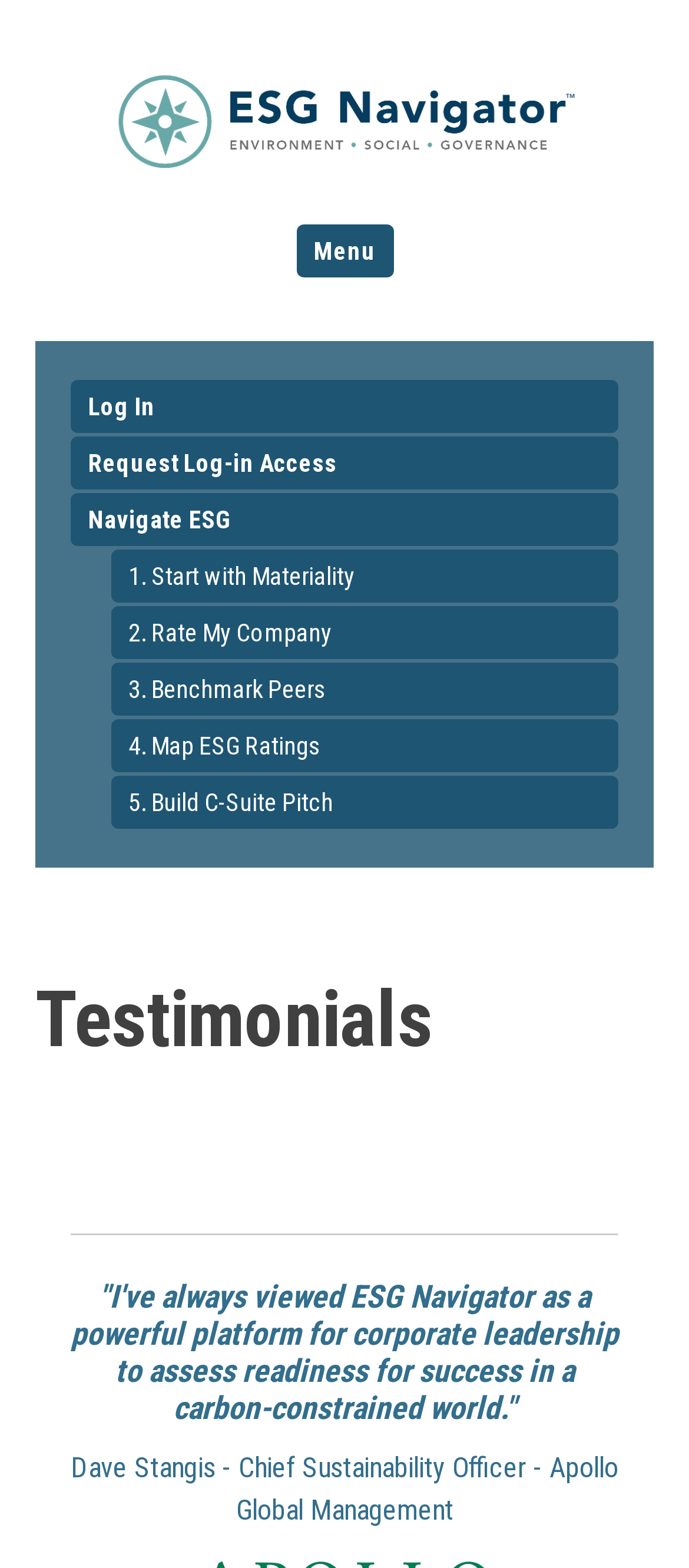Please respond in a single word or phrase: 
How many links are available in the menu?

5